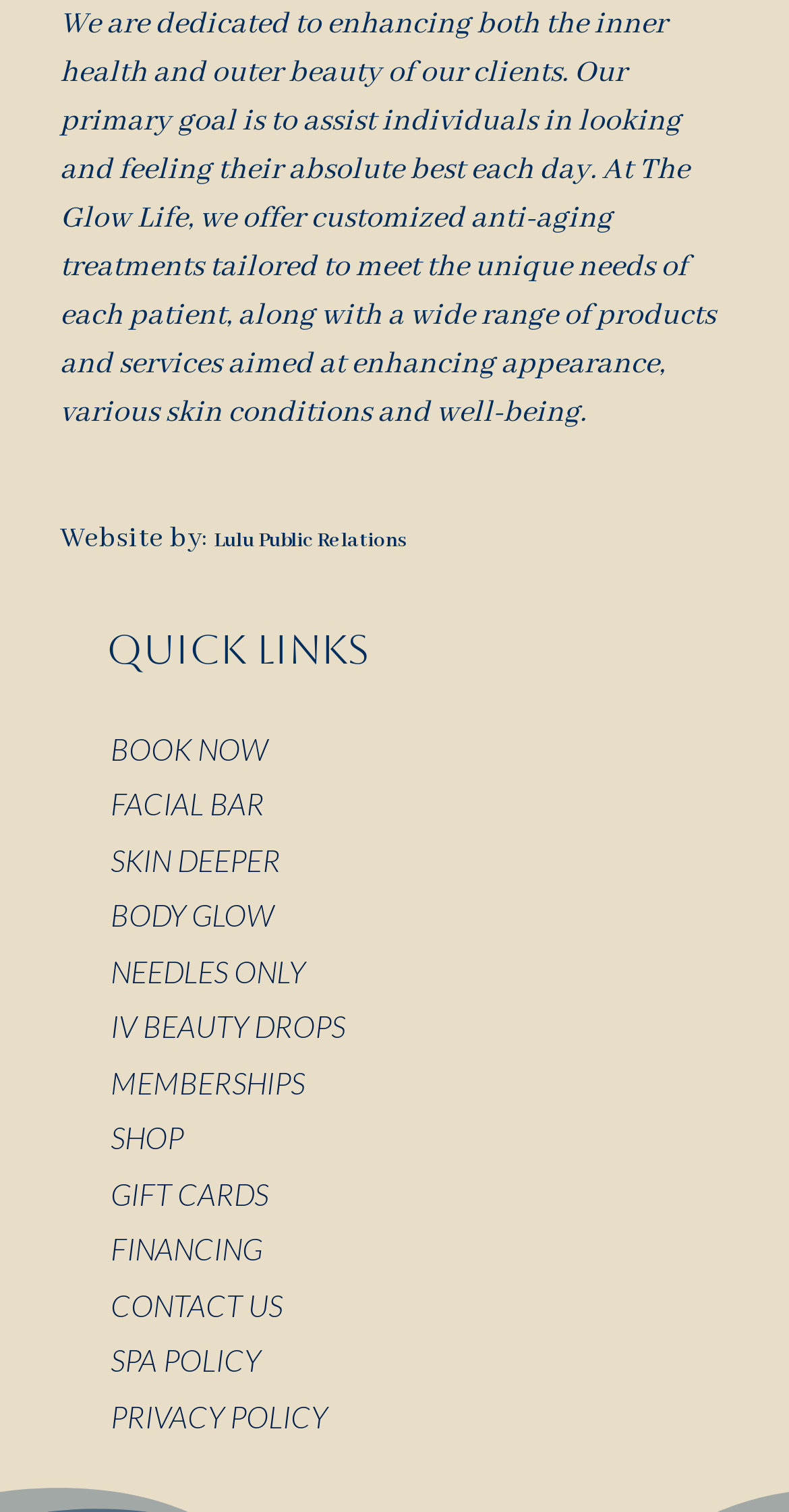Reply to the question with a single word or phrase:
How many characters are in the 'Website by:' text?

11